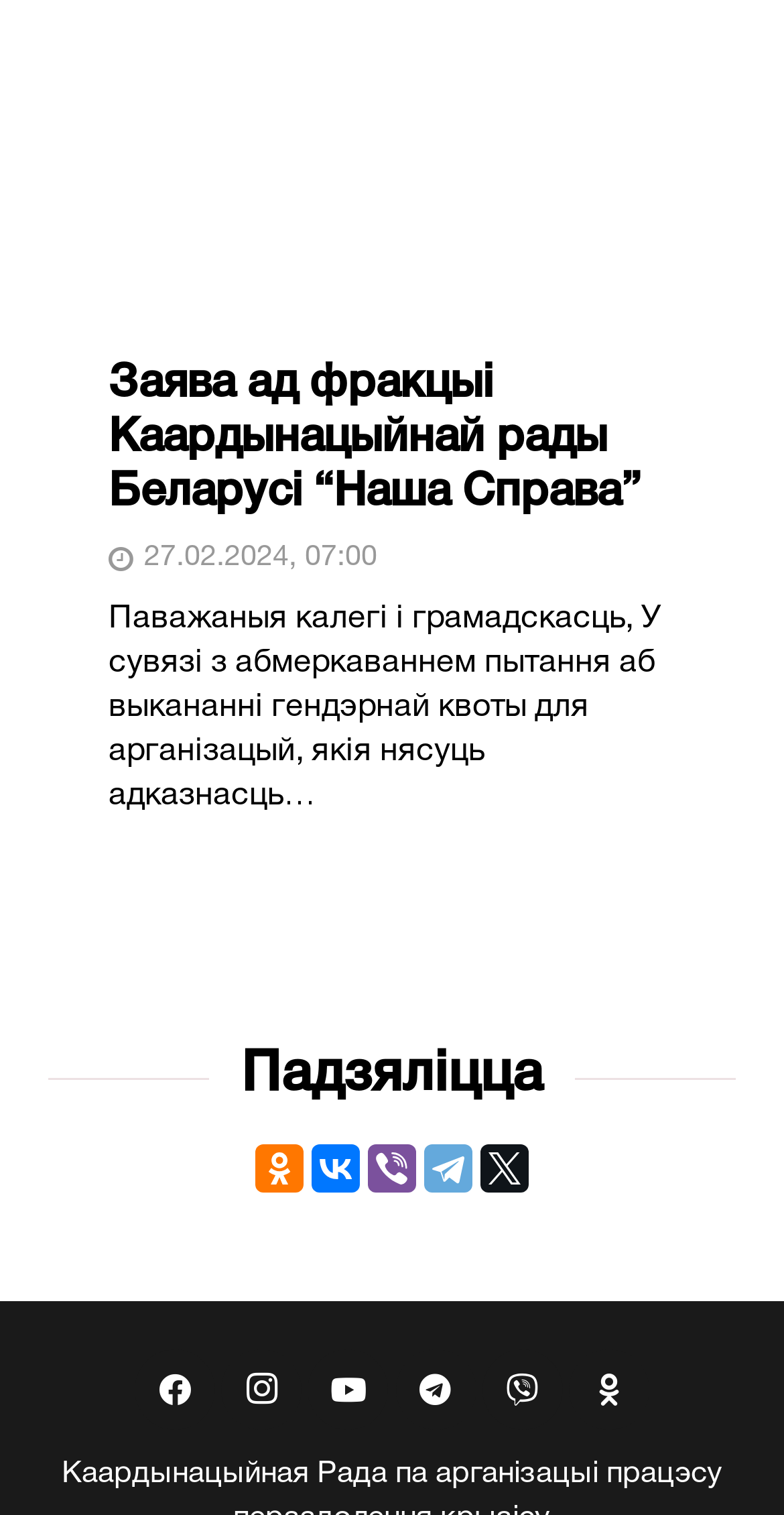What is the purpose of the 'Падзяліцца' section?
Give a single word or phrase answer based on the content of the image.

Sharing